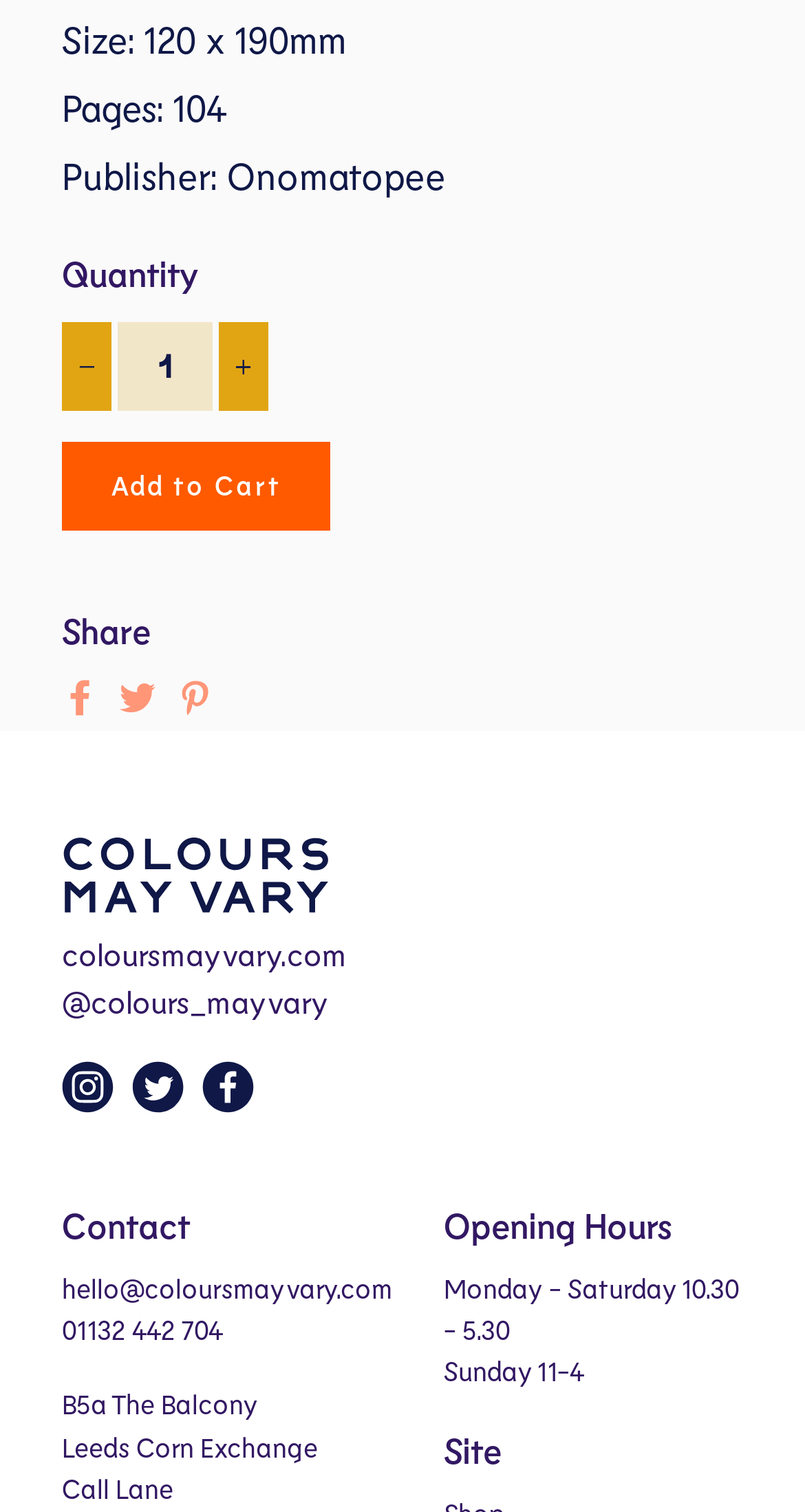Reply to the question with a single word or phrase:
How can I share this item?

Share on Facebook, Tweet, Pin on Pinterest